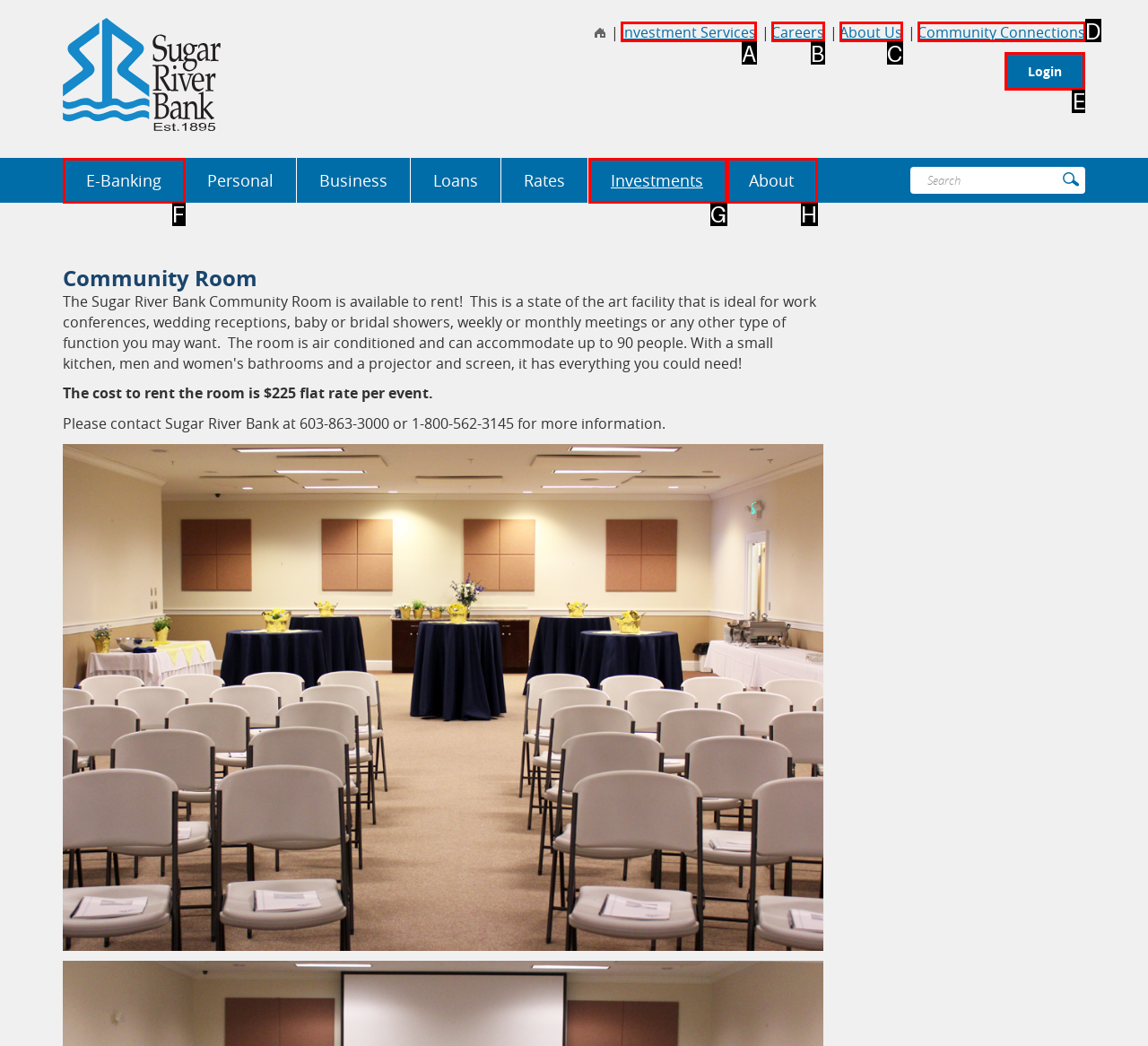Identify the HTML element that should be clicked to accomplish the task: Click the Login link
Provide the option's letter from the given choices.

E